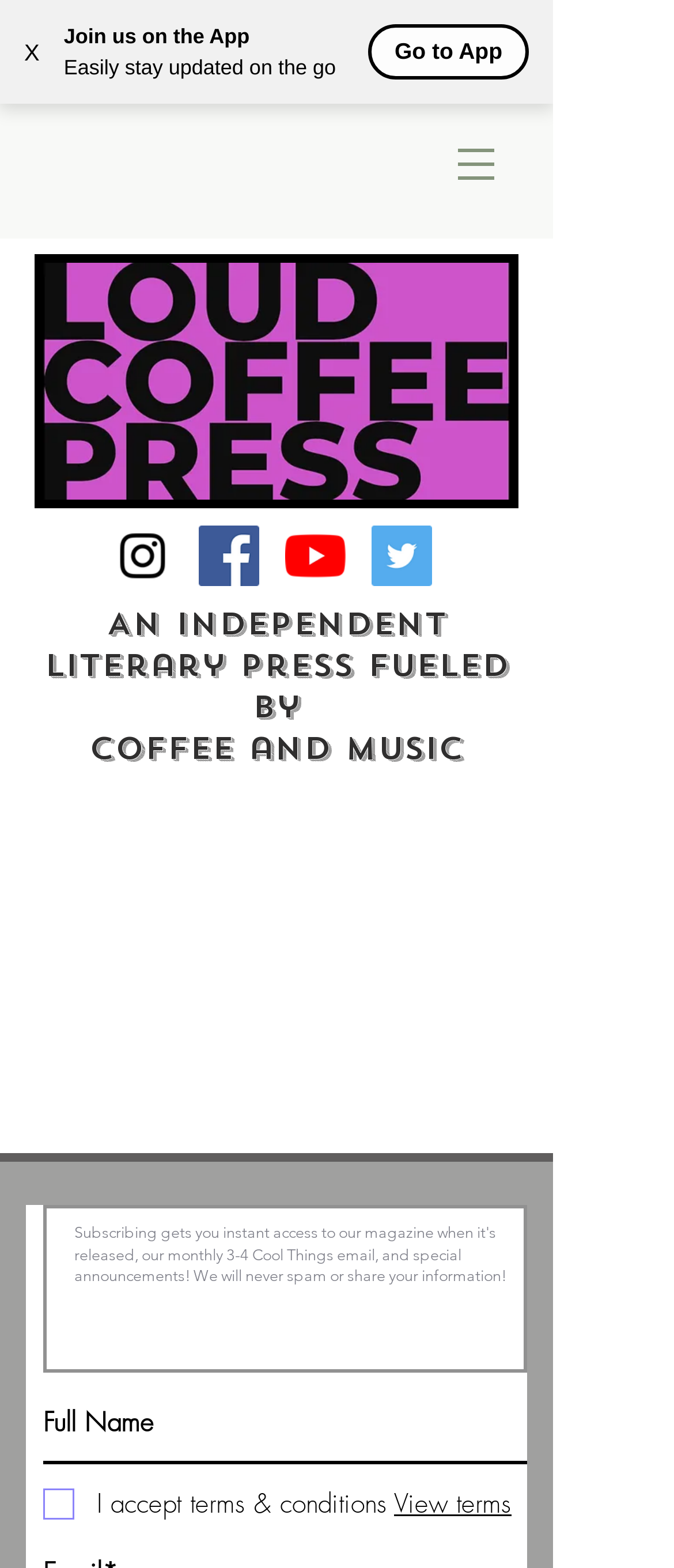Please locate the bounding box coordinates of the region I need to click to follow this instruction: "view author profile".

None